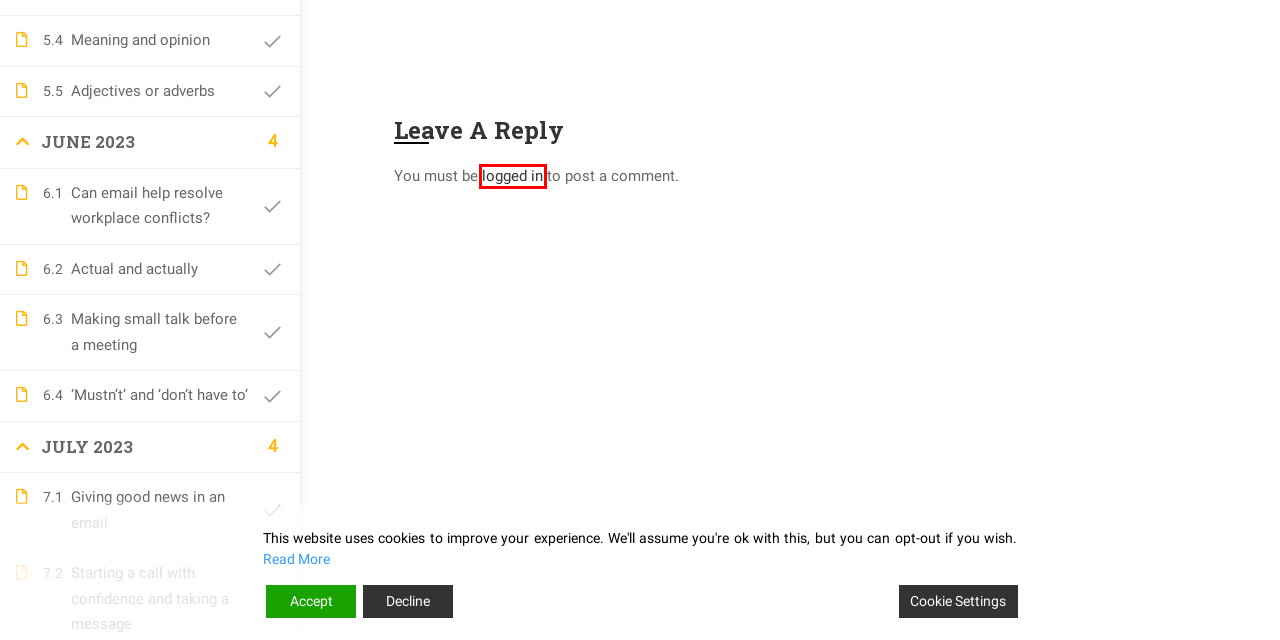Provided is a screenshot of a webpage with a red bounding box around an element. Select the most accurate webpage description for the page that appears after clicking the highlighted element. Here are the candidates:
A. Meaning and opinion - O'Connor Language and Communication for Business
B. Giving good news in an email - O'Connor Language and Communication for Business
C. Actual and actually - O'Connor Language and Communication for Business
D. Making small talk before a meeting - O'Connor Language and Communication for Business
E. ‘Mustn’t’ and ‘don’t have to’ - O'Connor Language and Communication for Business
F. Can email help resolve workplace conflicts? - O'Connor Language and Communication for Business
G. Log In ‹ O'Connor Language and Communication for Business — WordPress
H. Adjectives or adverbs - O'Connor Language and Communication for Business

G